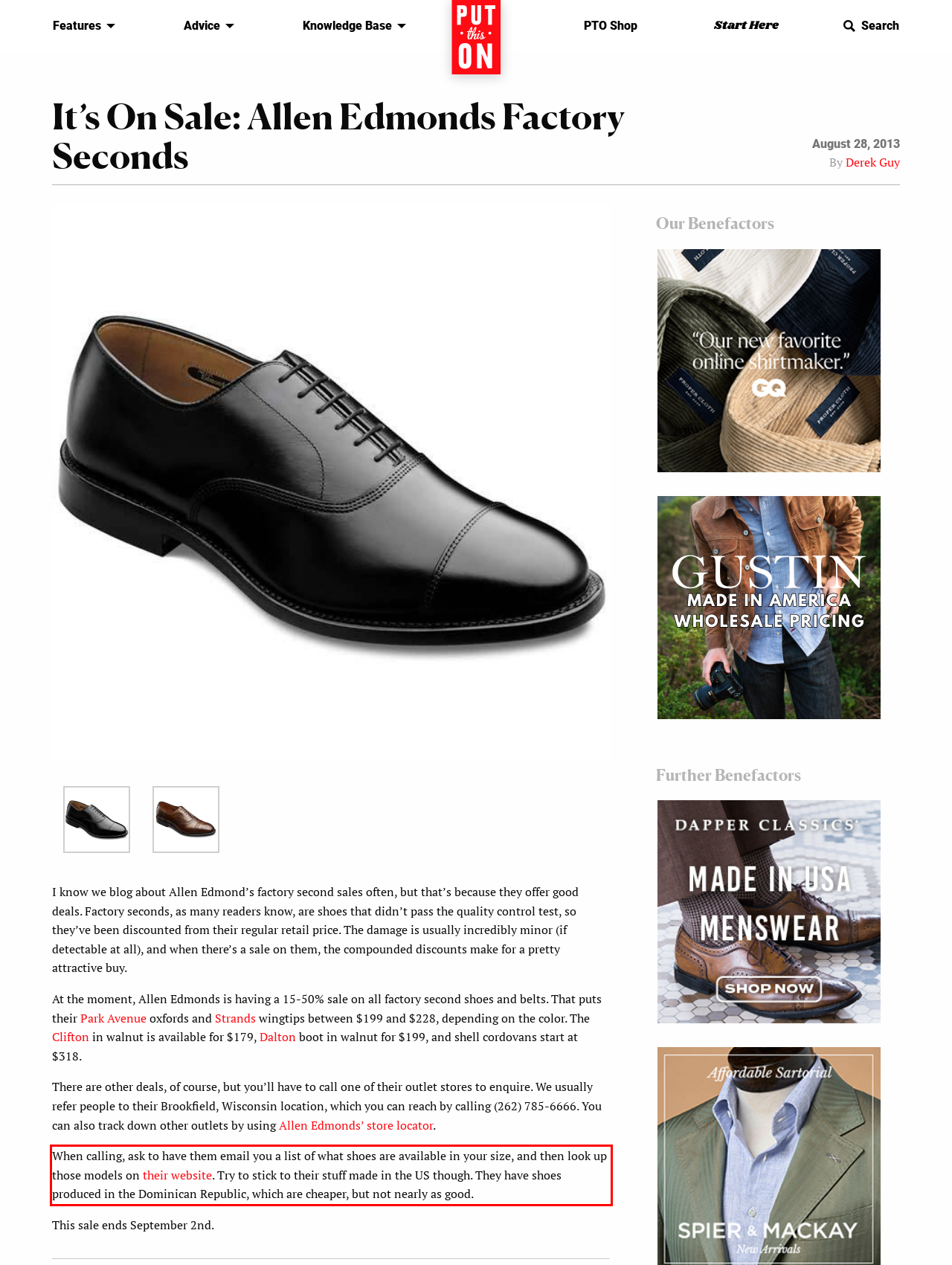Please examine the webpage screenshot and extract the text within the red bounding box using OCR.

When calling, ask to have them email you a list of what shoes are available in your size, and then look up those models on their website. Try to stick to their stuff made in the US though. They have shoes produced in the Dominican Republic, which are cheaper, but not nearly as good.